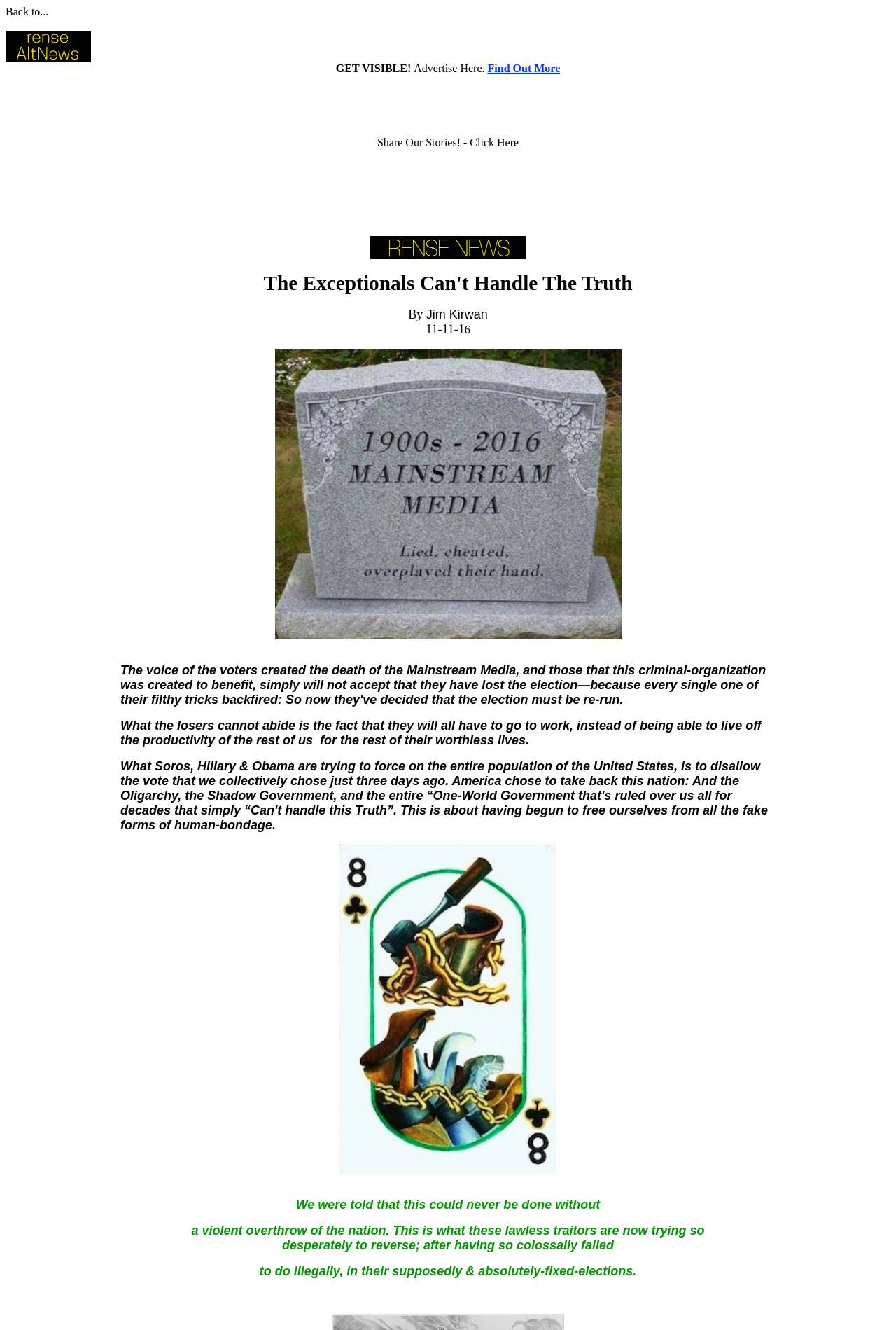Create a full and detailed caption for the entire webpage.

The webpage appears to be an article or blog post with a title "The Exceptionals Can't Handle The Truth". At the top left, there is a link "Back to..." with a small image next to it. Below this, there are three horizontal elements: a call-to-action "GET VISIBLE!", an advertisement "Advertise Here.", and a link "Find Out More".

The main content of the webpage is organized into a table with multiple rows. The first row has a cell with a link "Share Our Stories! - Click Here". The second row has a cell with a large image. The third row has a cell with the title of the article "The Exceptionals Can't Handle The Truth" again. The following rows have cells with the author's name "By Jim Kirwan 11-11-16", and then a series of paragraphs and images.

The article's content appears to be a opinion piece or commentary, with the author expressing their views on a particular topic. The text is divided into several paragraphs, with some images scattered throughout. The images are not explicitly described, but they seem to be related to the article's content. The text itself discusses the idea that some people will have to work instead of living off others' productivity, and the author's views on a particular group of people who are trying to reverse a certain outcome.